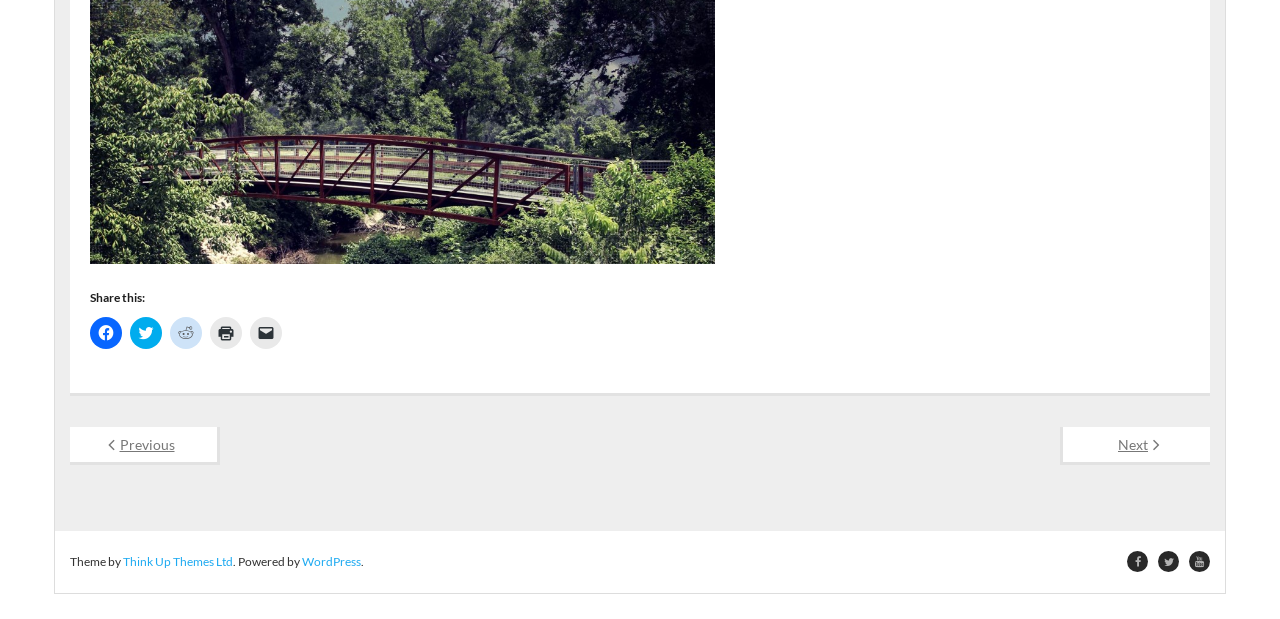Please determine the bounding box coordinates for the element that should be clicked to follow these instructions: "Visit Think Up Themes Ltd website".

[0.096, 0.895, 0.182, 0.919]